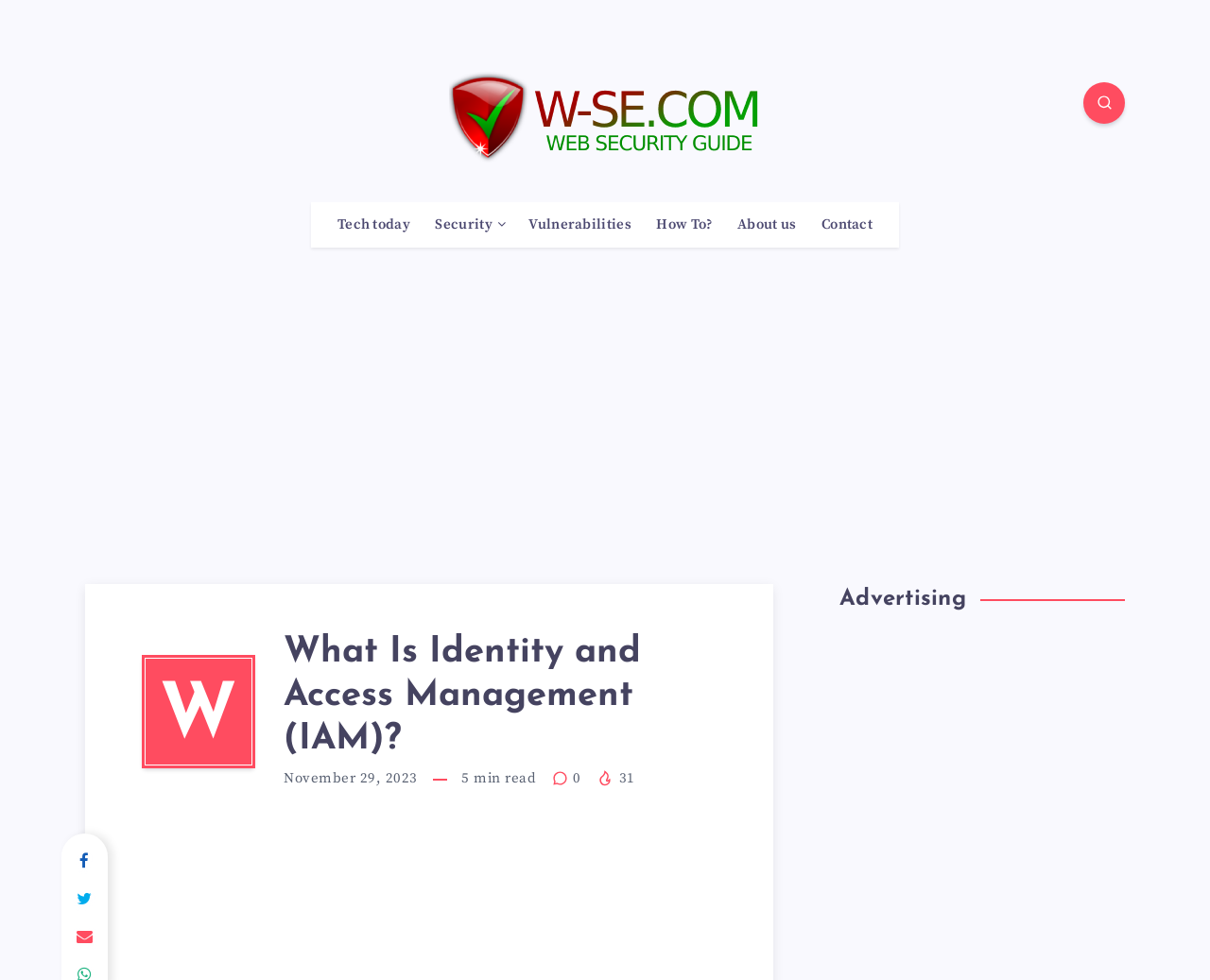Please find the bounding box coordinates of the element that must be clicked to perform the given instruction: "Click on the 'W-SE (Web – SEcurity)' link". The coordinates should be four float numbers from 0 to 1, i.e., [left, top, right, bottom].

[0.371, 0.072, 0.629, 0.167]